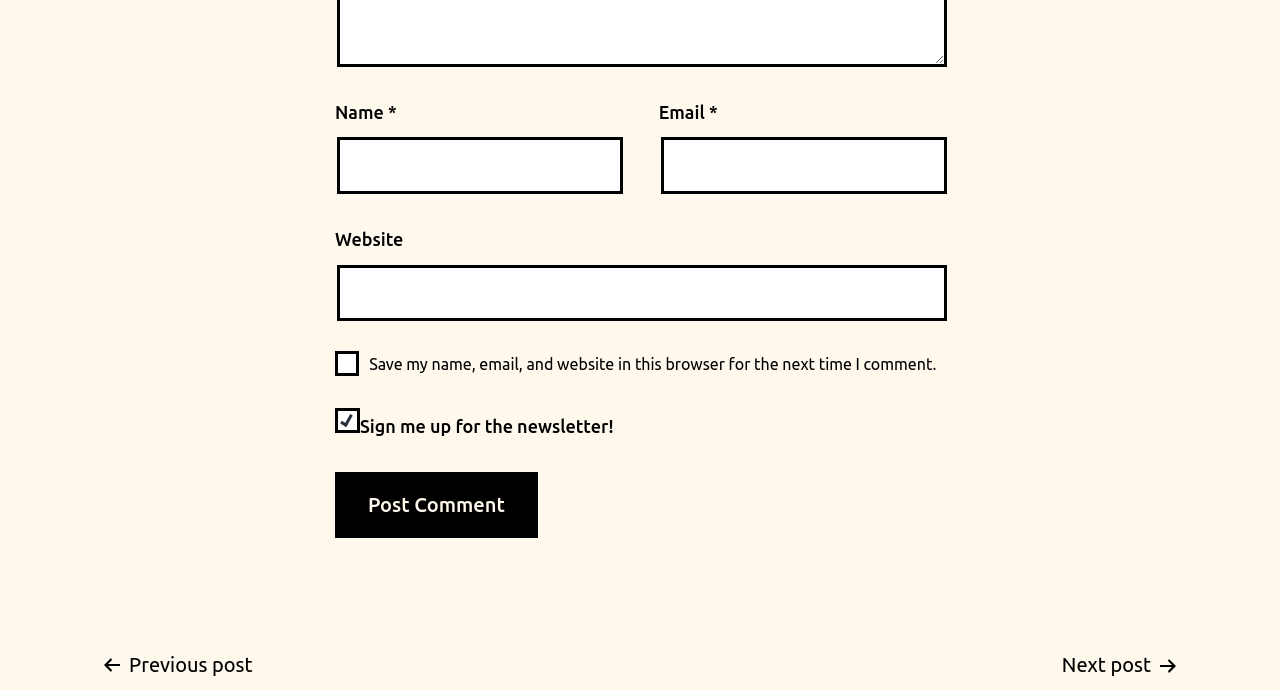What is the relationship between the 'Email' field and the 'email-notes' description? Please answer the question using a single word or phrase based on the image.

Associated